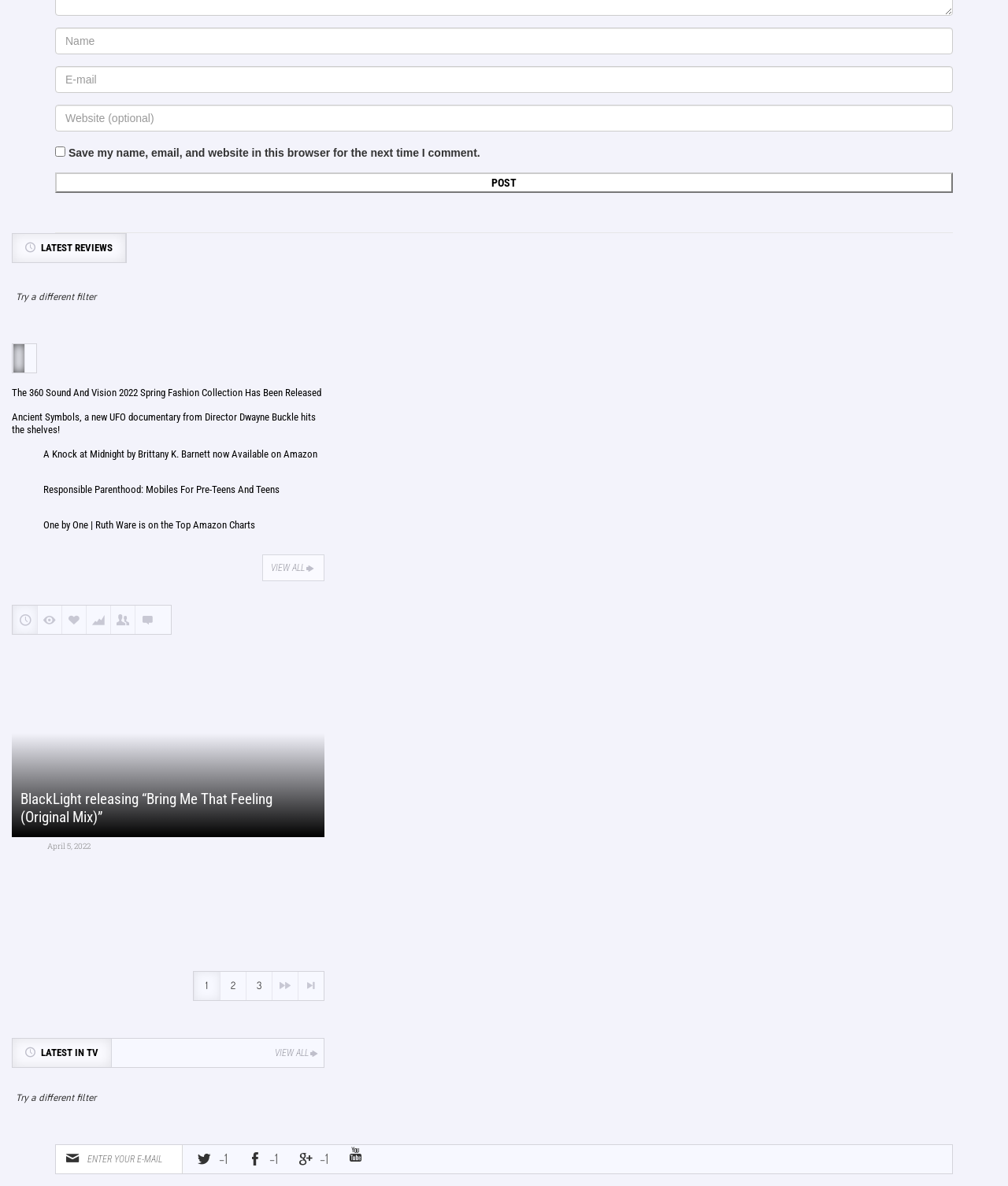How many images are there in the 'LATEST REVIEWS' section?
Please utilize the information in the image to give a detailed response to the question.

I counted the number of image elements under the 'LATEST REVIEWS' heading, which are two images, so there are 2 images.